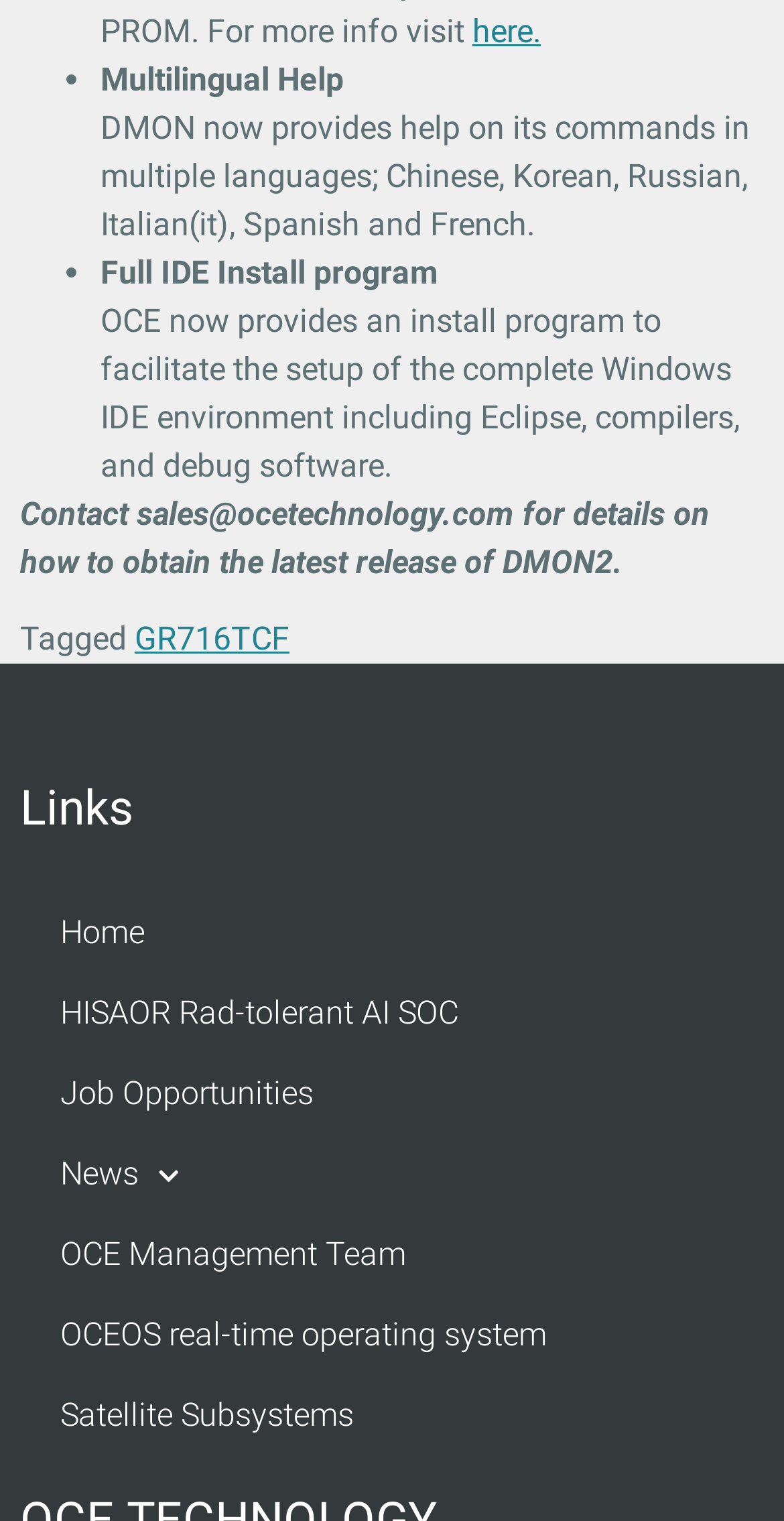Based on the element description: "OCEOS real-time operating system", identify the bounding box coordinates for this UI element. The coordinates must be four float numbers between 0 and 1, listed as [left, top, right, bottom].

[0.026, 0.852, 0.974, 0.905]